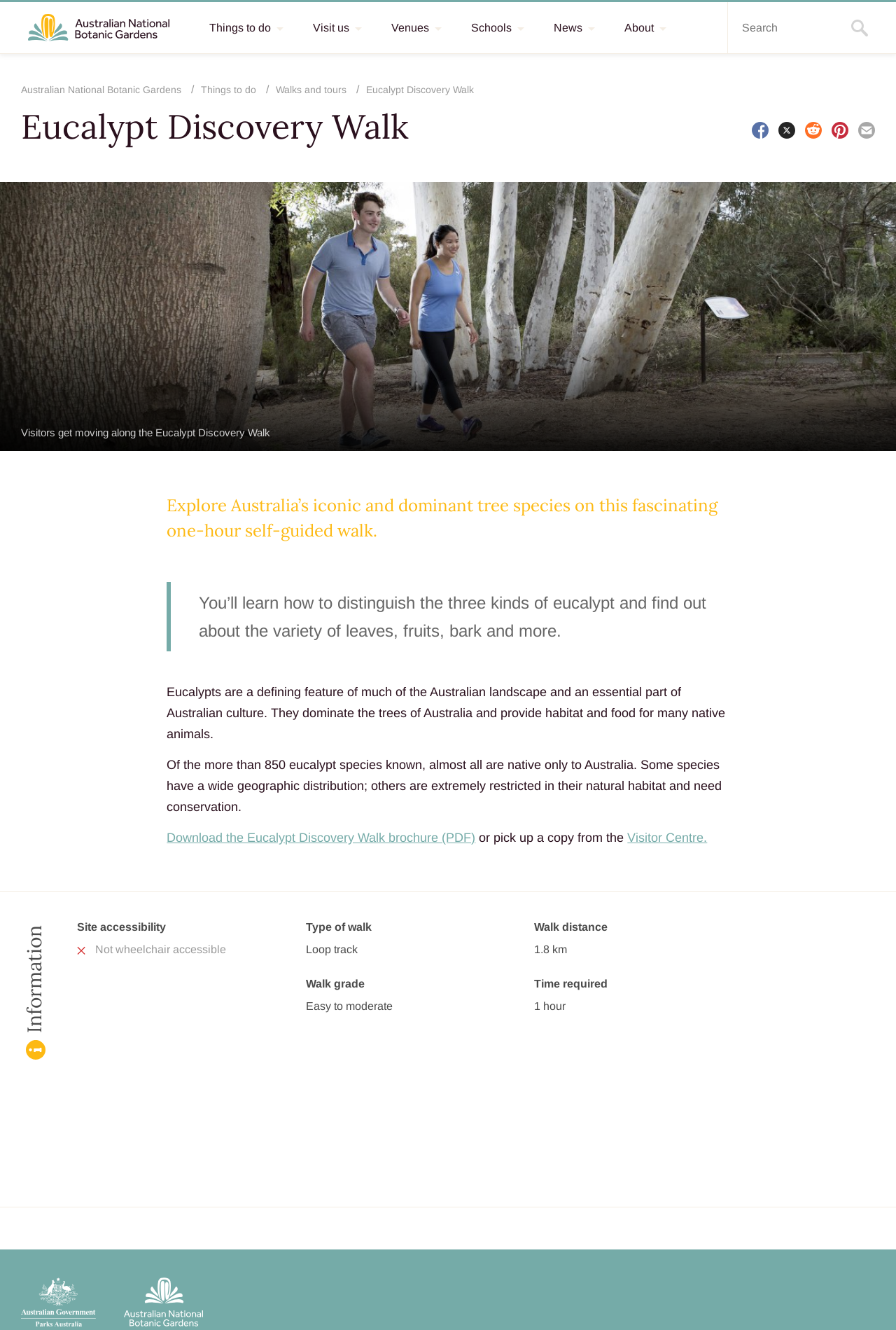Identify and extract the heading text of the webpage.

Australian National Botanic Gardens